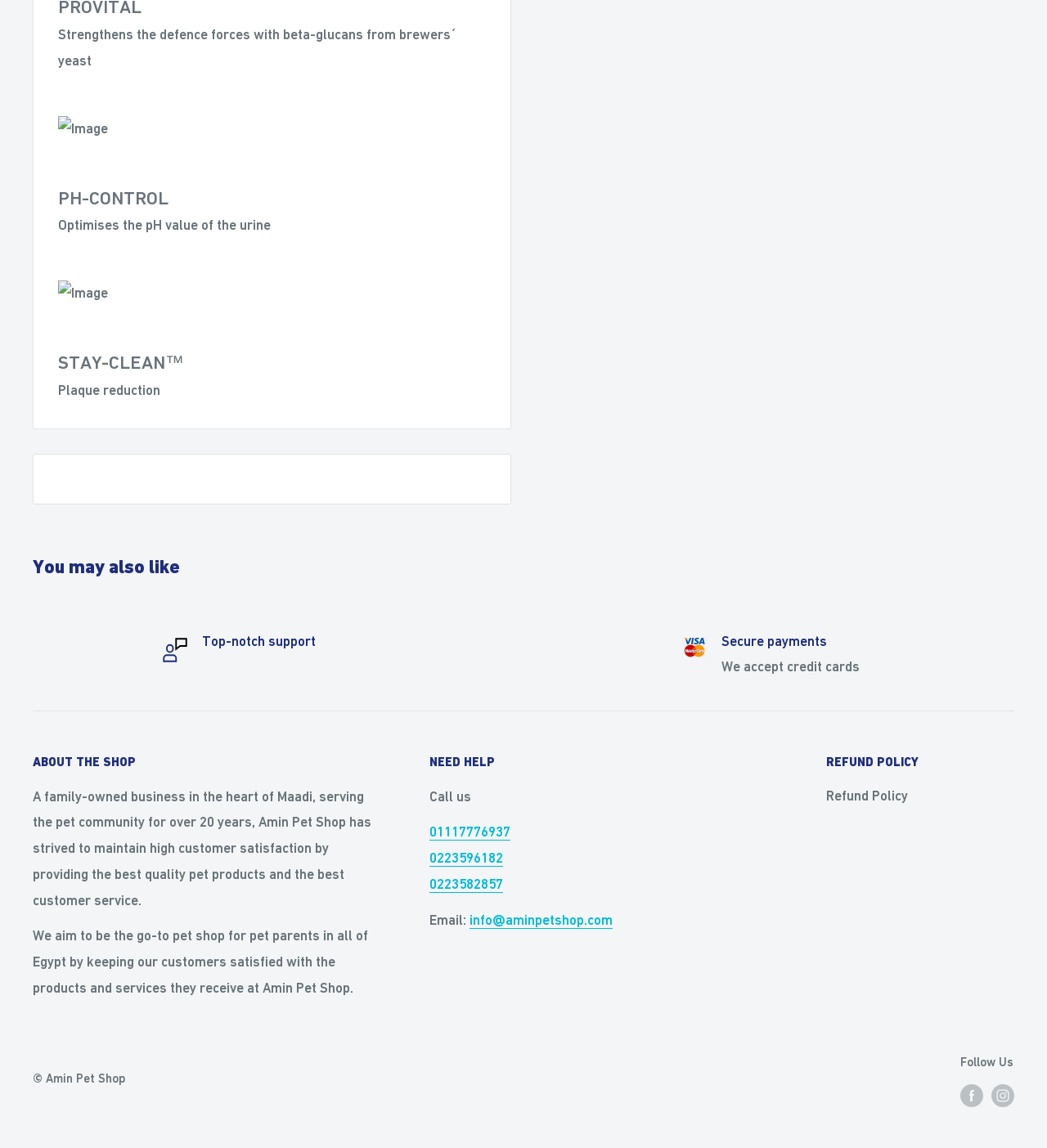Identify the bounding box for the UI element described as: "aria-label="Follow us on Facebook"". The coordinates should be four float numbers between 0 and 1, i.e., [left, top, right, bottom].

[0.917, 0.944, 0.939, 0.965]